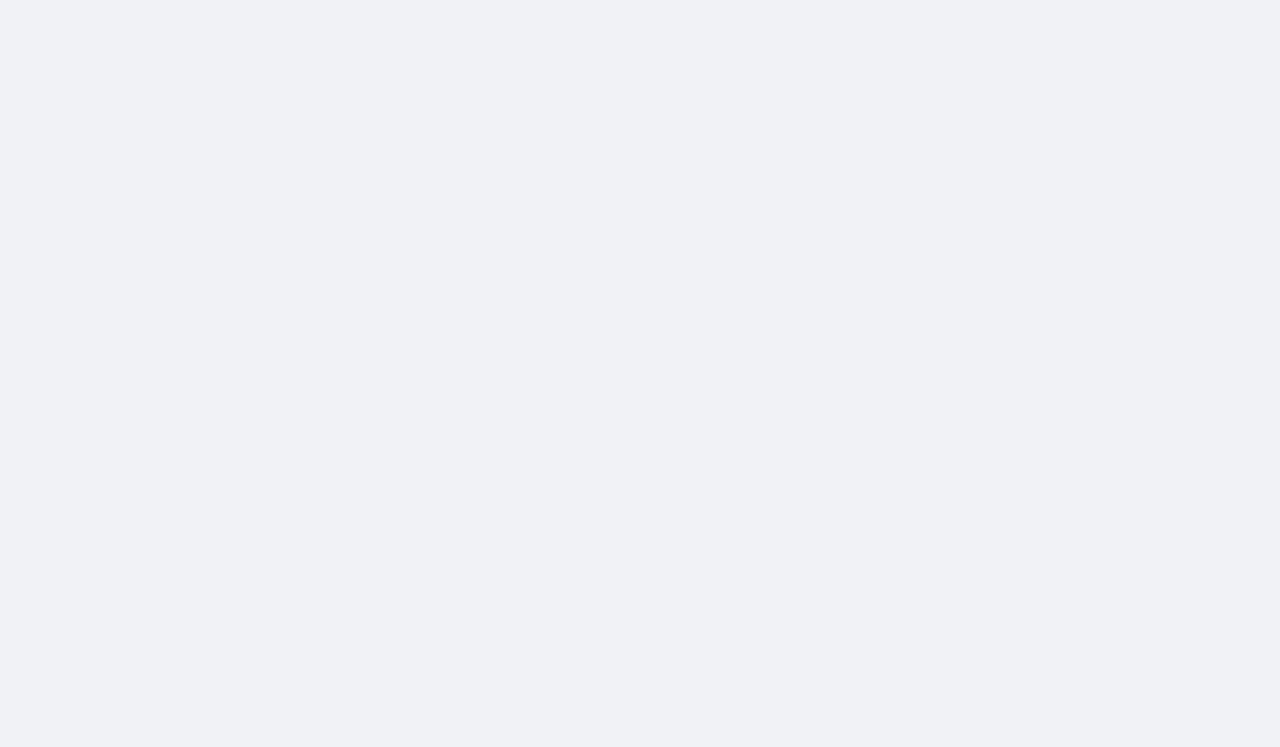What type of cars are used for transport?
Answer the question with a single word or phrase derived from the image.

Luxury cars